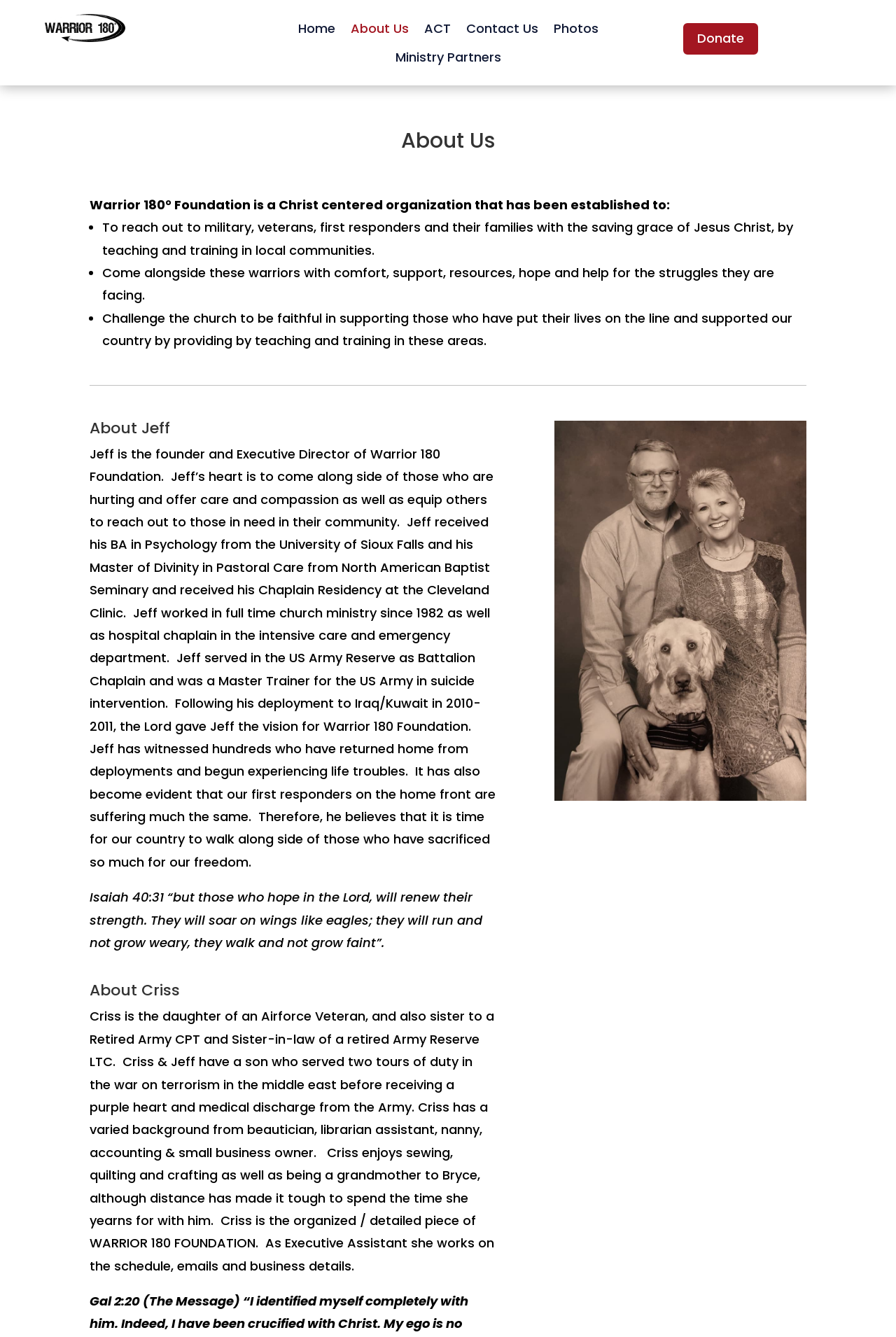Please identify the bounding box coordinates of the element that needs to be clicked to perform the following instruction: "Click on the Instagram link".

[0.962, 0.329, 0.993, 0.35]